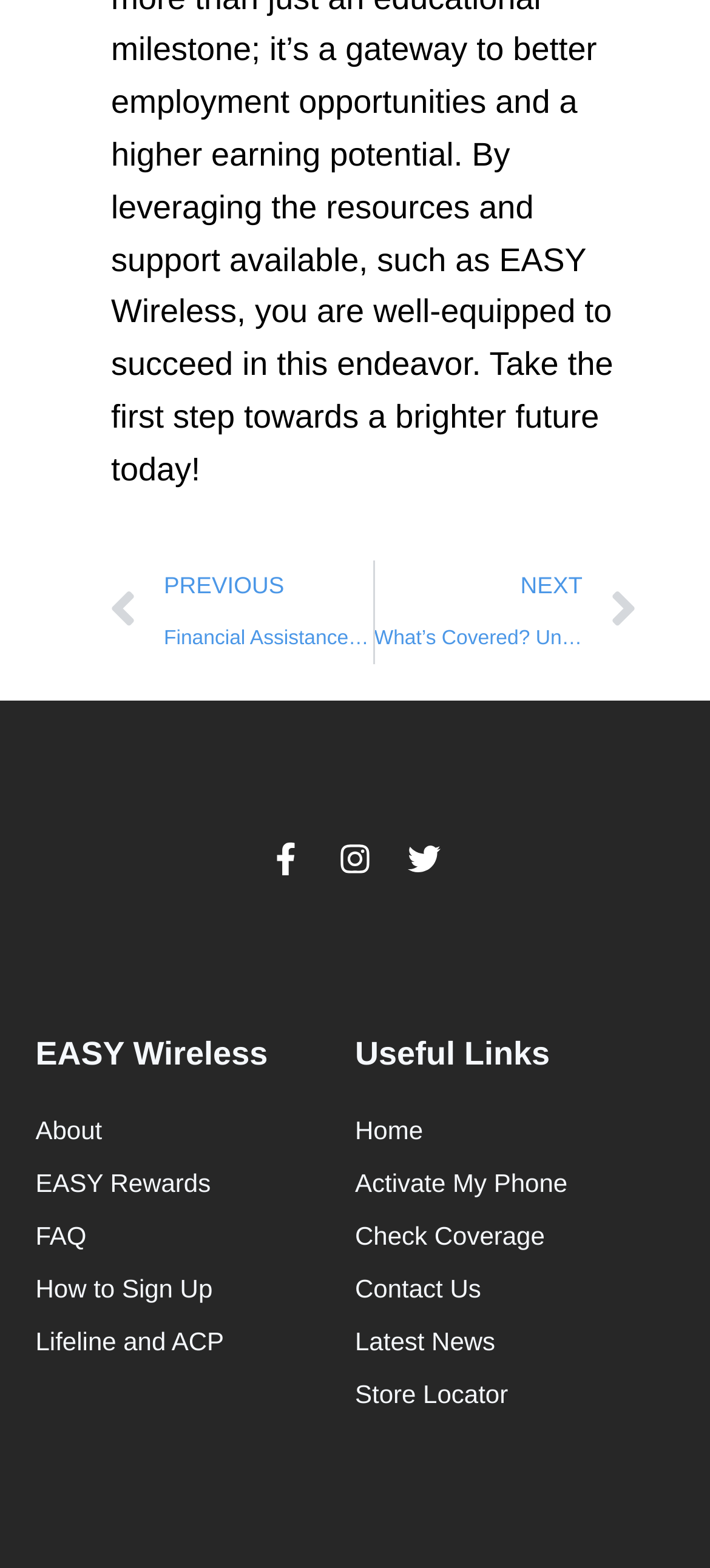Reply to the question with a single word or phrase:
What is the first link on the top left?

Prev